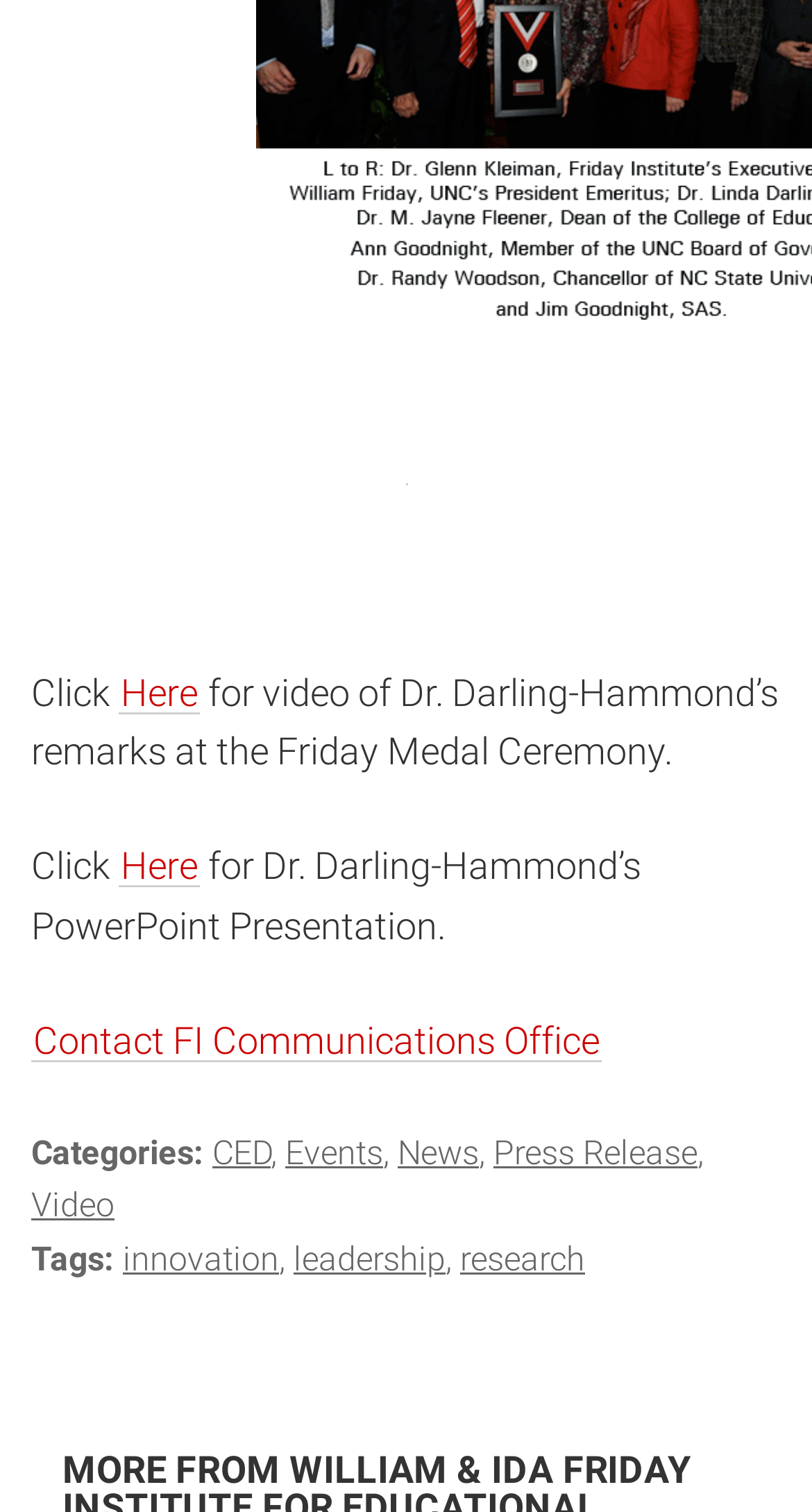From the screenshot, find the bounding box of the UI element matching this description: "Imprint/Impressum". Supply the bounding box coordinates in the form [left, top, right, bottom], each a float between 0 and 1.

None